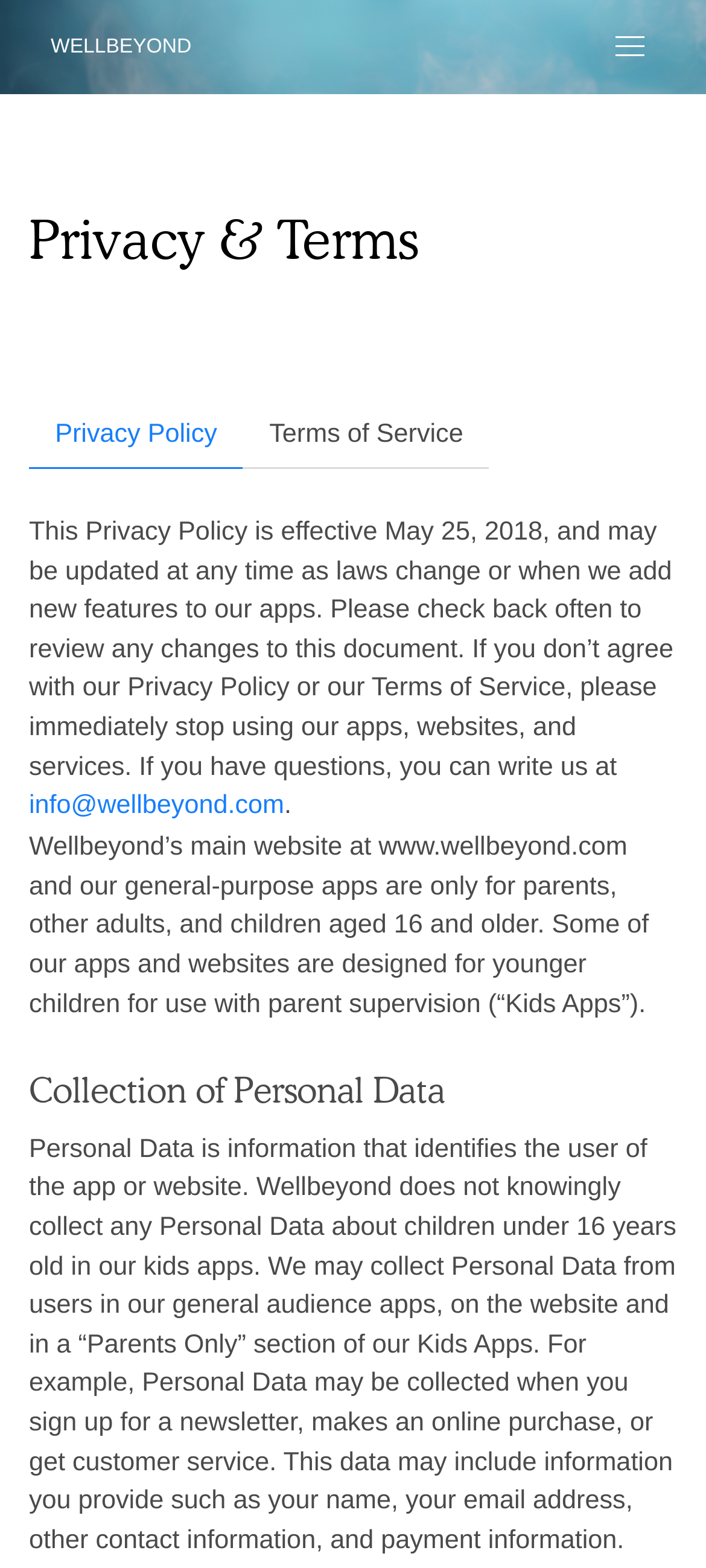Please extract the title of the webpage.

Privacy & Terms